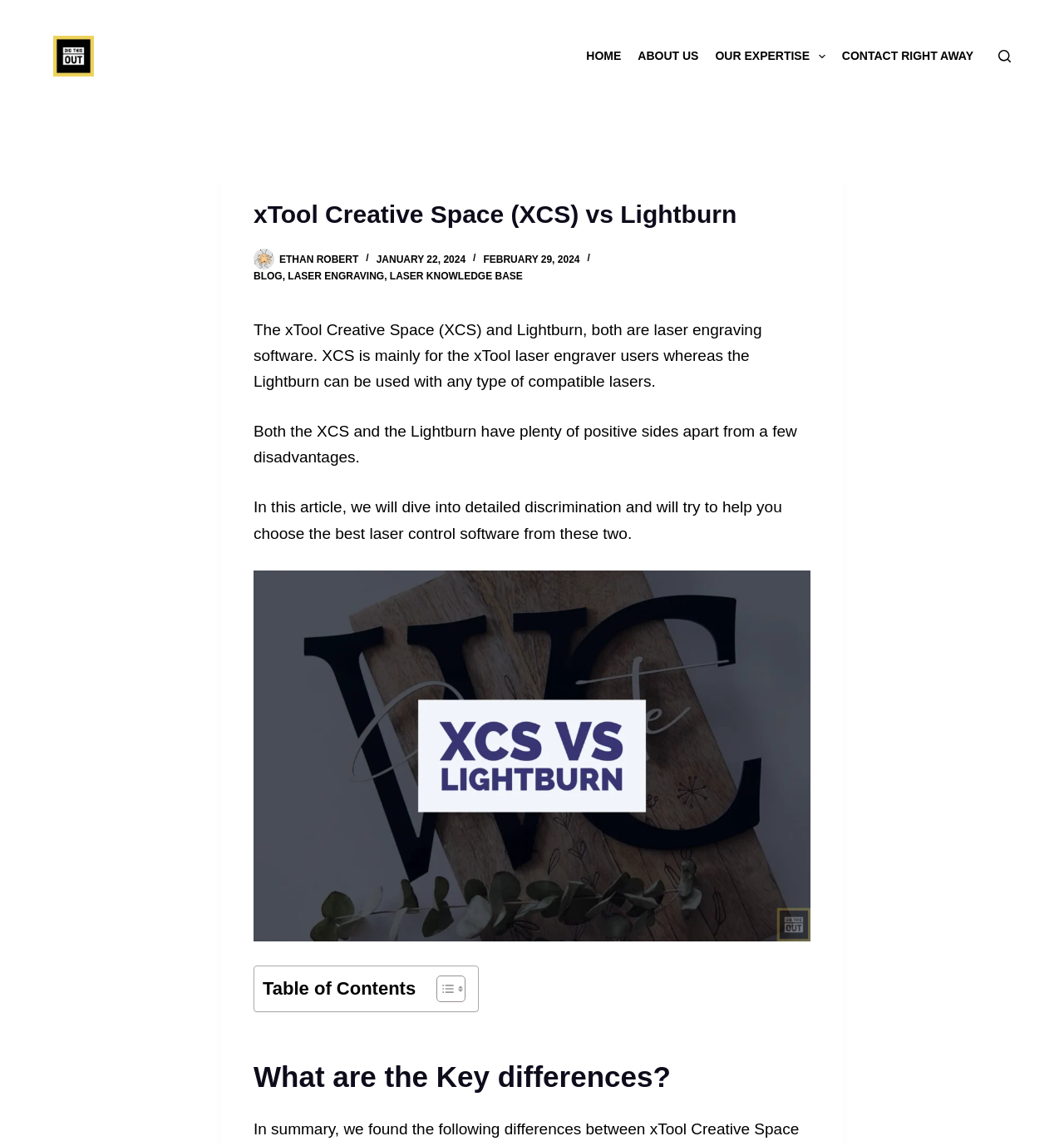Please identify the bounding box coordinates of the element on the webpage that should be clicked to follow this instruction: "Toggle the table of contents". The bounding box coordinates should be given as four float numbers between 0 and 1, formatted as [left, top, right, bottom].

[0.399, 0.85, 0.434, 0.875]